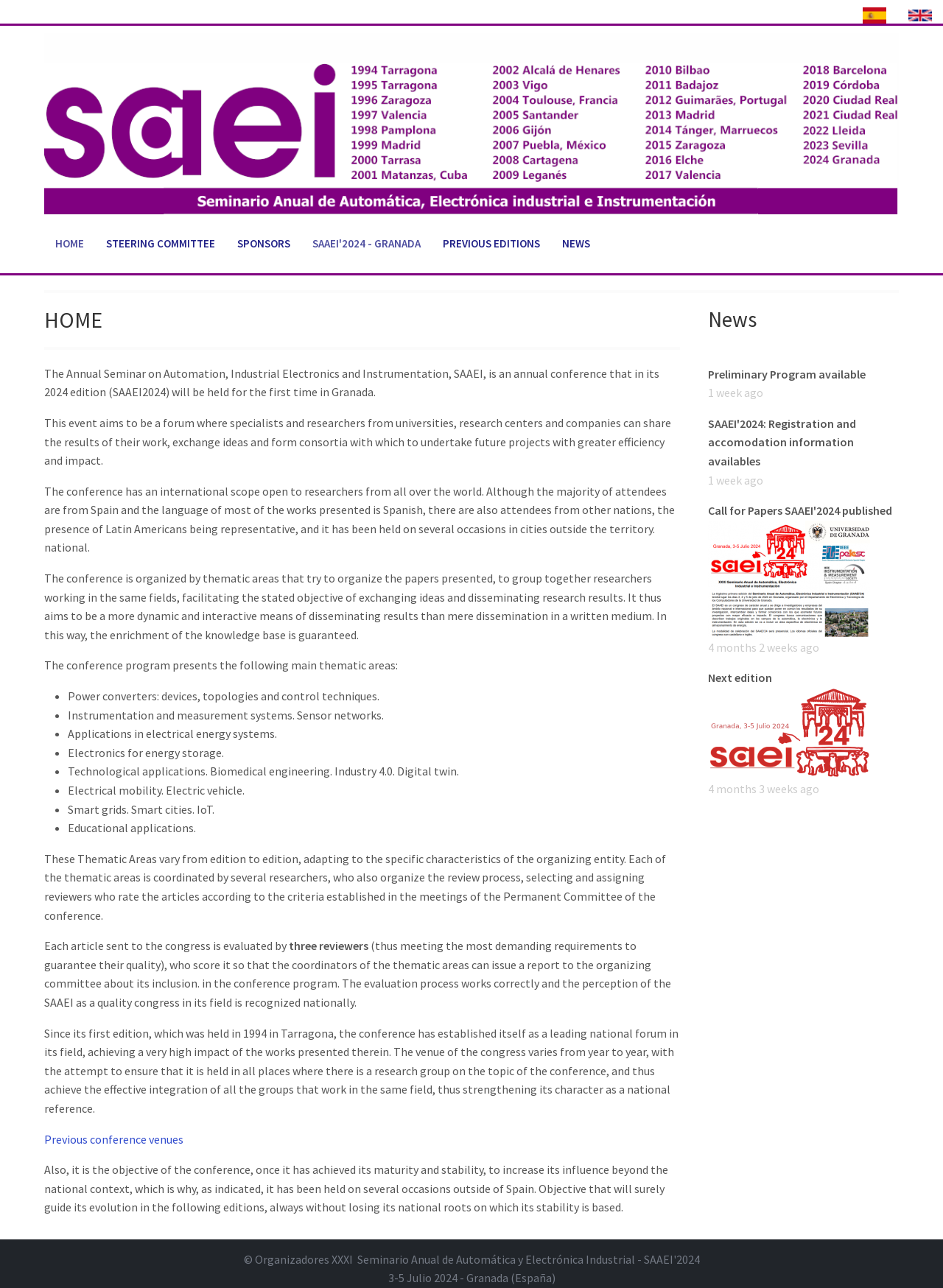Please locate the bounding box coordinates of the element's region that needs to be clicked to follow the instruction: "Click Preliminary Program available". The bounding box coordinates should be provided as four float numbers between 0 and 1, i.e., [left, top, right, bottom].

[0.75, 0.285, 0.918, 0.296]